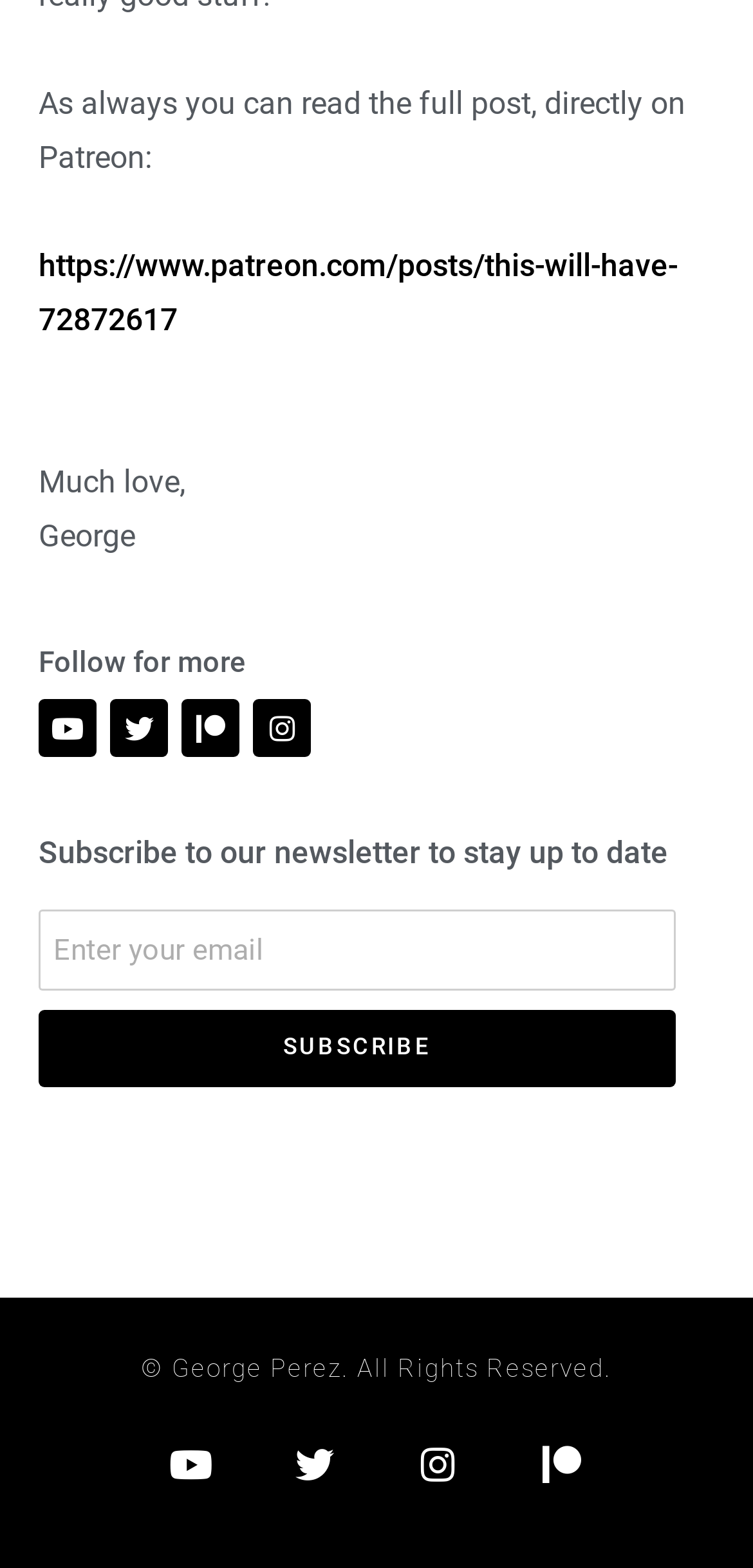Can you specify the bounding box coordinates for the region that should be clicked to fulfill this instruction: "View 2017 年 9 月".

None